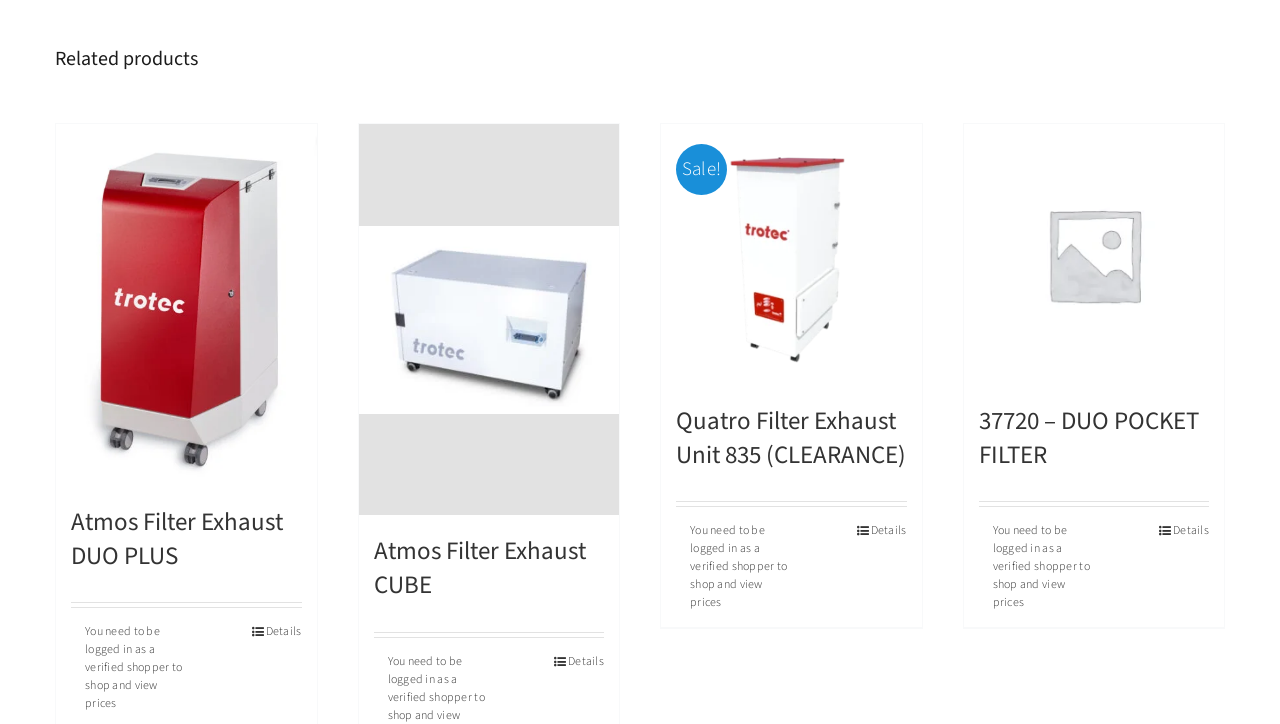Can you find the bounding box coordinates for the element to click on to achieve the instruction: "View Atmos Filter Exhaust CUBE details"?

[0.292, 0.736, 0.457, 0.833]